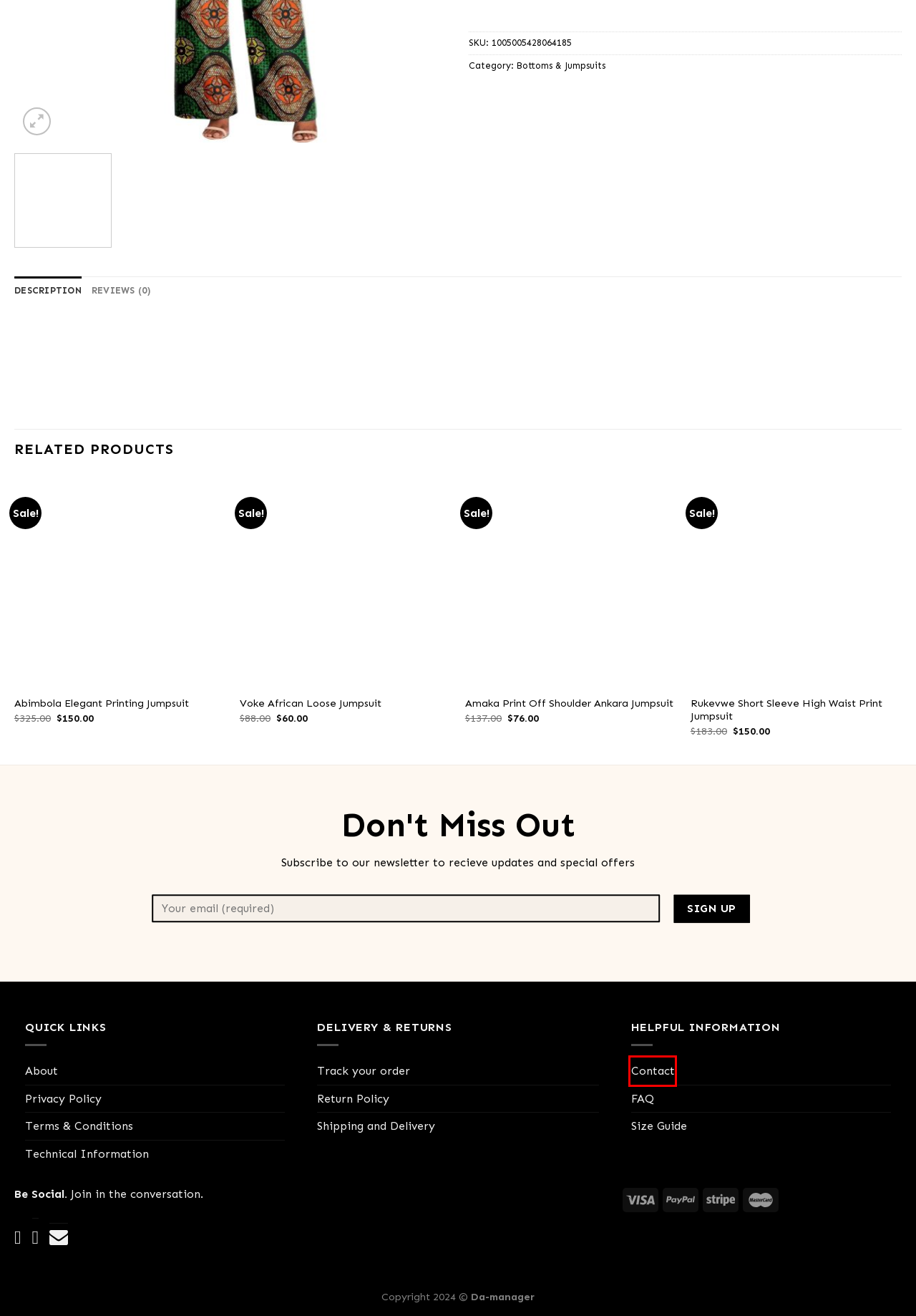Check out the screenshot of a webpage with a red rectangle bounding box. Select the best fitting webpage description that aligns with the new webpage after clicking the element inside the bounding box. Here are the candidates:
A. Privacy Policy – Orevaa African Clothing
B. Size Guide – Orevaa African Clothing
C. Contact – Orevaa African Clothing
D. About – Orevaa African Clothing
E. Track your order – Orevaa African Clothing
F. Shipping and Delivery – Orevaa African Clothing
G. Return Policy – Orevaa African Clothing
H. faq – Orevaa African Clothing

C